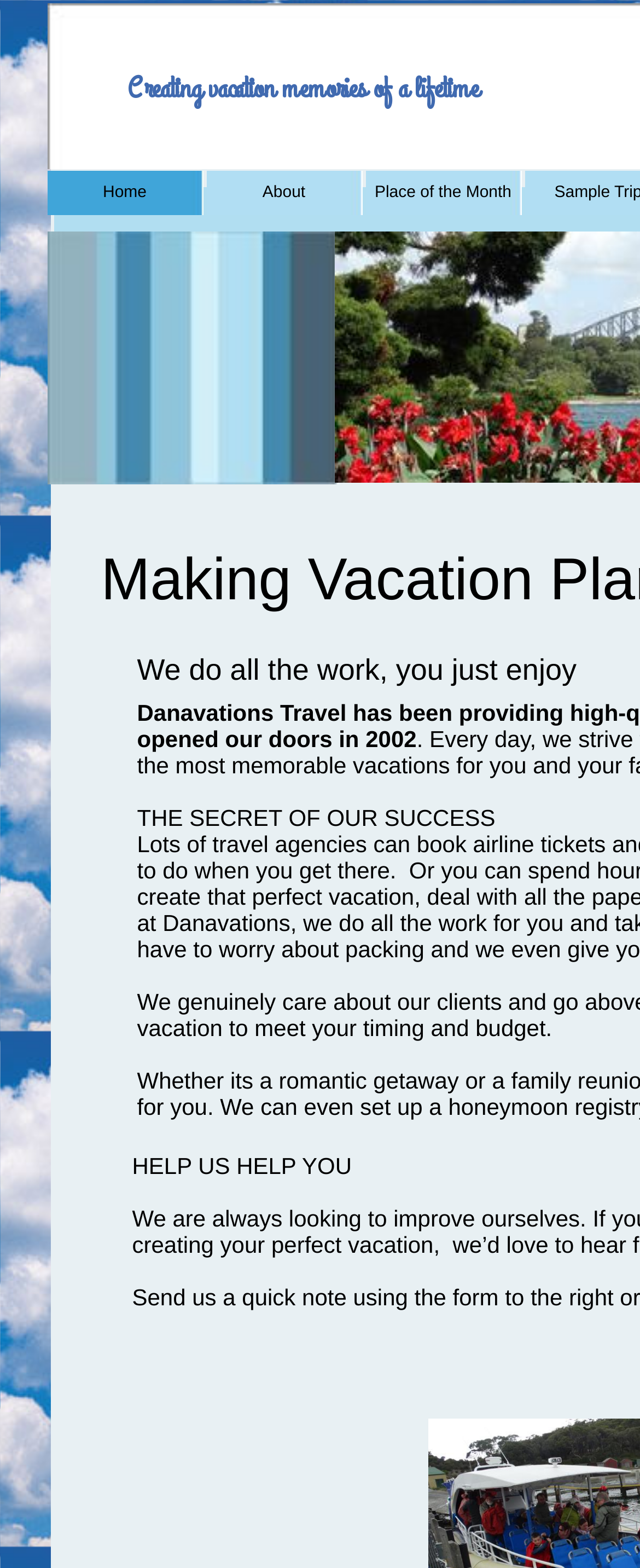Please answer the following question using a single word or phrase: 
How many navigation links are there?

4